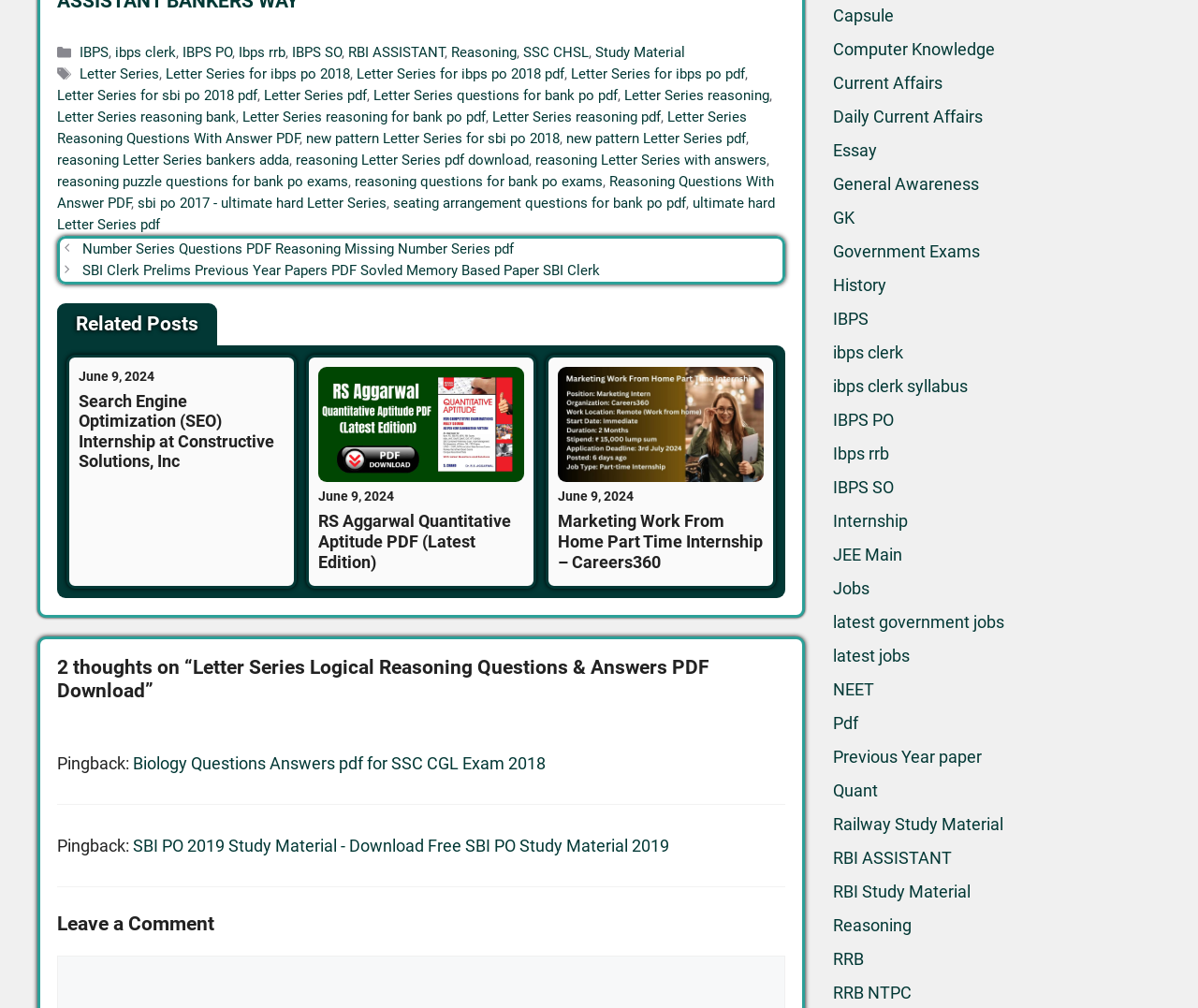Please specify the coordinates of the bounding box for the element that should be clicked to carry out this instruction: "Click on the 'Reasoning' link". The coordinates must be four float numbers between 0 and 1, formatted as [left, top, right, bottom].

[0.377, 0.044, 0.432, 0.061]